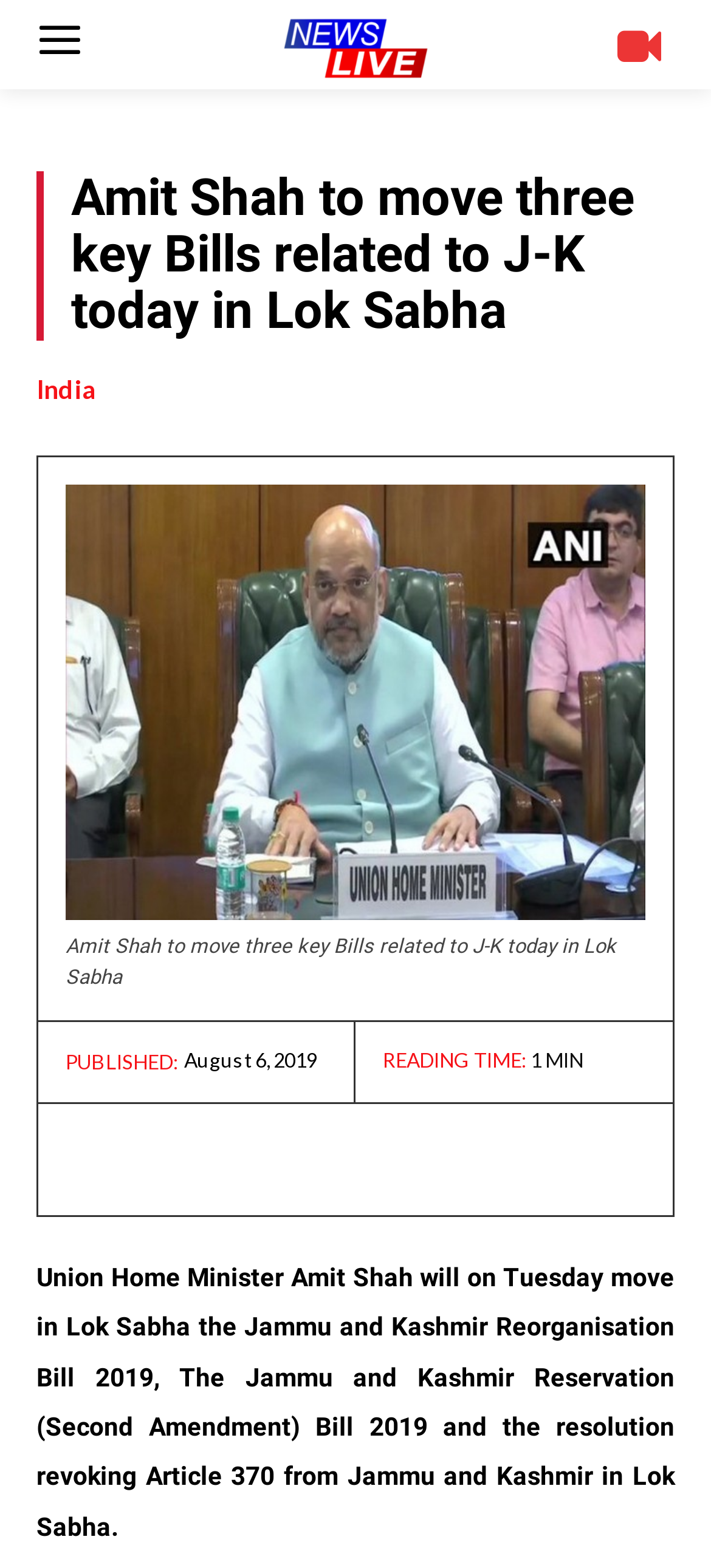What are the three key bills mentioned in the article?
Refer to the image and provide a one-word or short phrase answer.

Jammu and Kashmir Reorganisation Bill, Jammu and Kashmir Reservation Bill, and resolution revoking Article 370